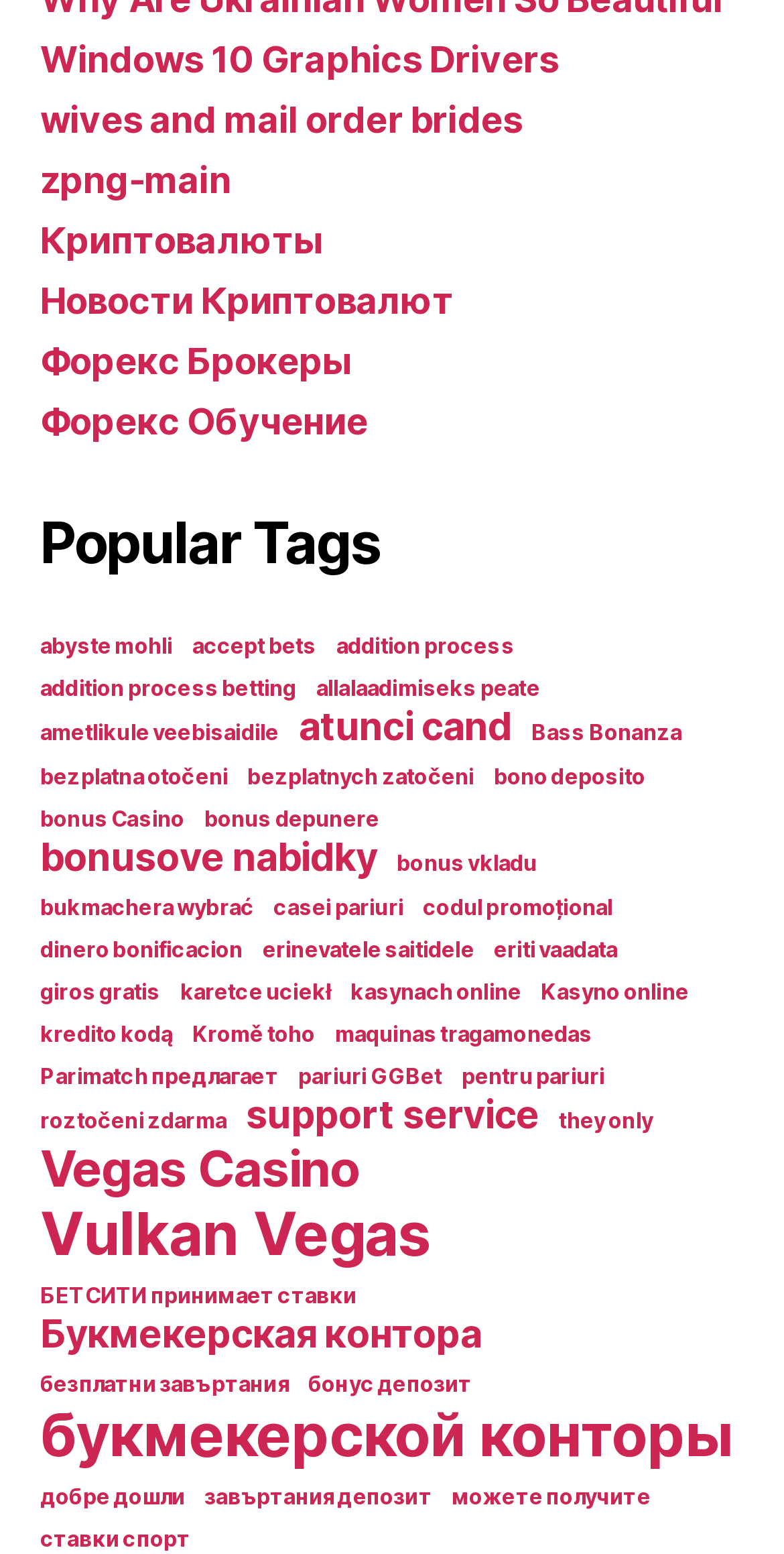What is the language of the links under 'Popular Tags'?
Using the information from the image, answer the question thoroughly.

Upon examining the links under the 'Popular Tags' heading, I noticed that they are written in multiple languages, including but not limited to, English, Russian, Czech, and others. This suggests that the website is catering to a diverse audience with different language preferences.